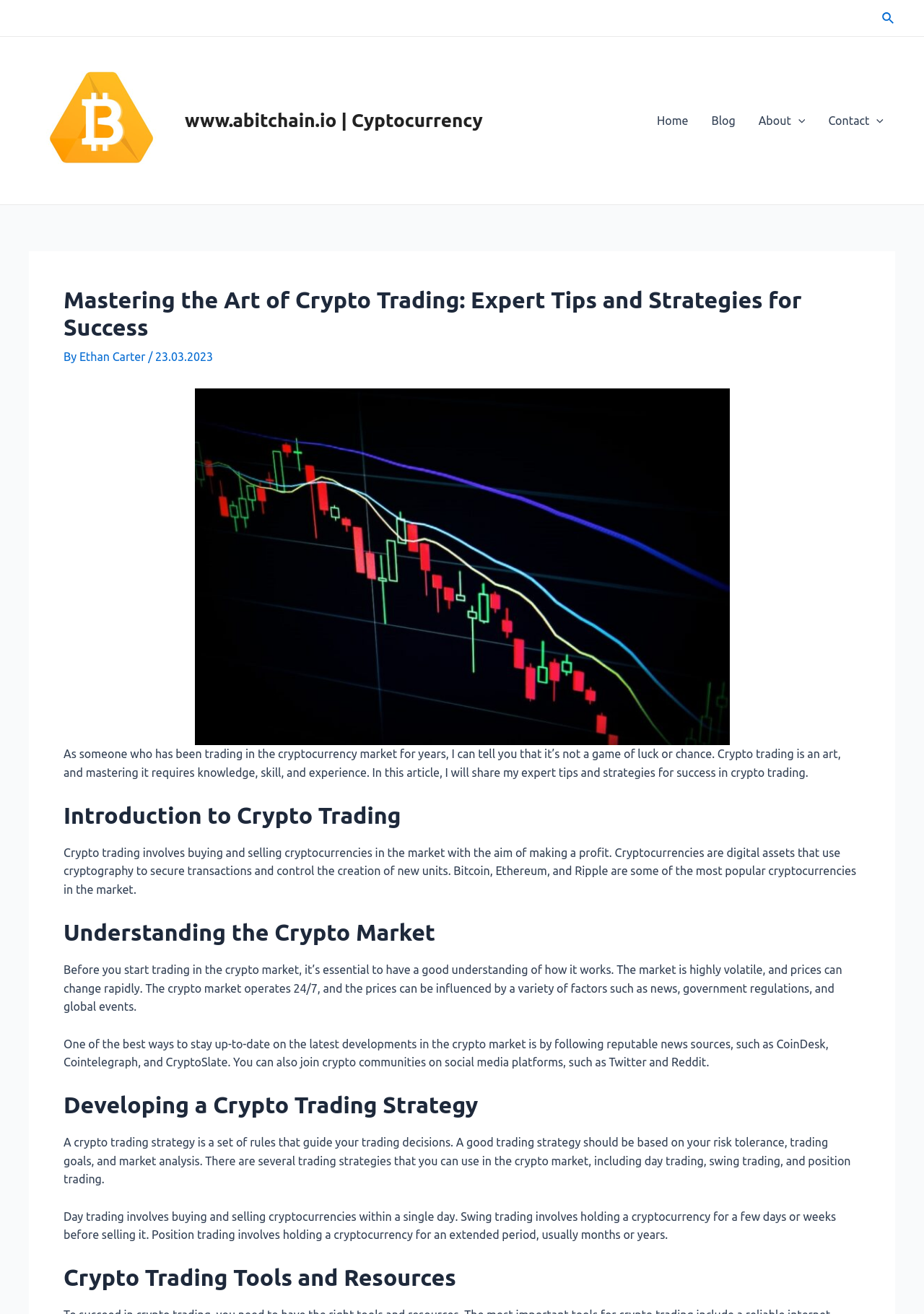What type of trading strategies are mentioned in the article?
Refer to the image and provide a concise answer in one word or phrase.

Day trading, swing trading, position trading